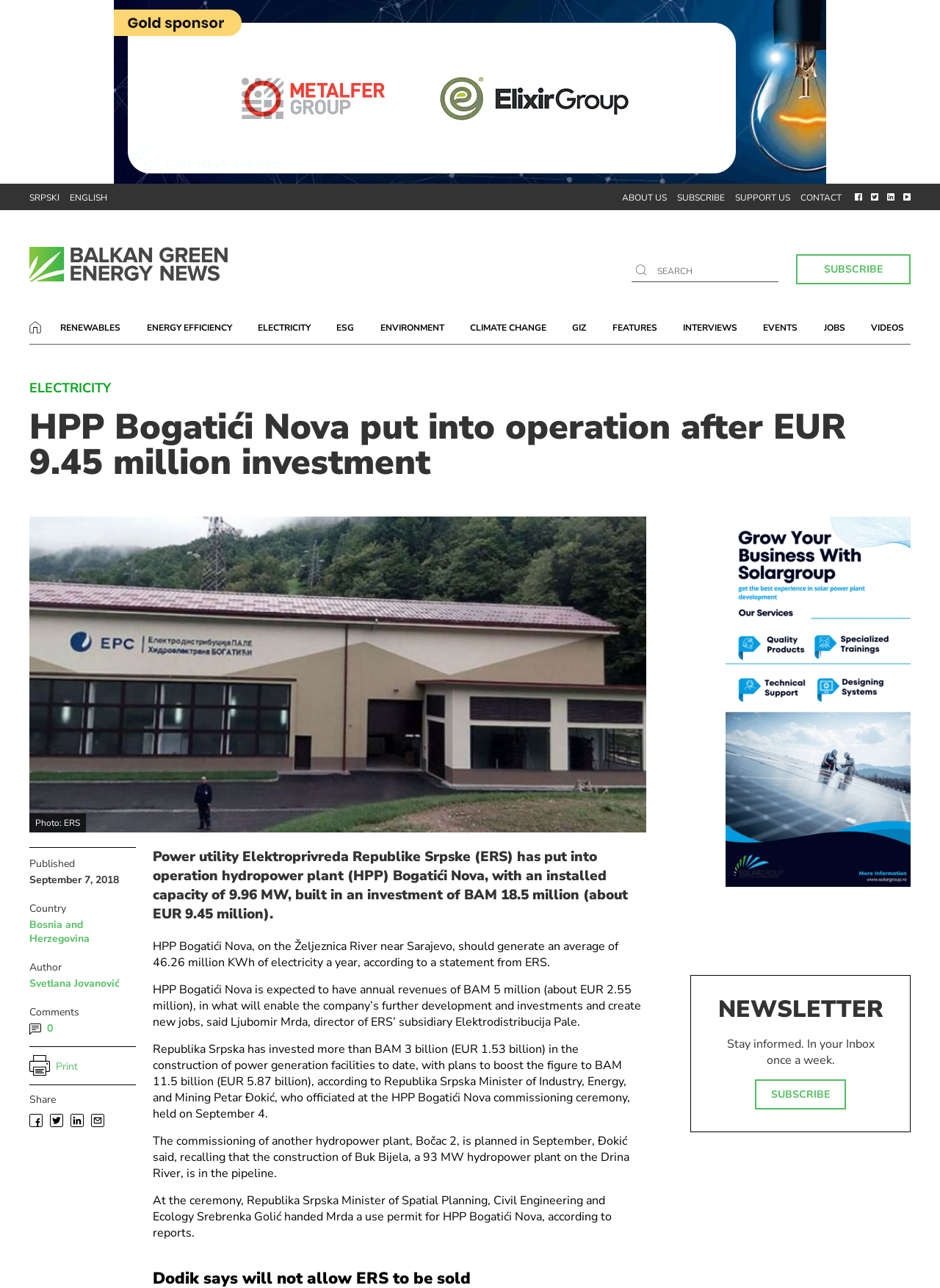Identify the bounding box for the described UI element: "Contact".

[0.852, 0.149, 0.895, 0.158]